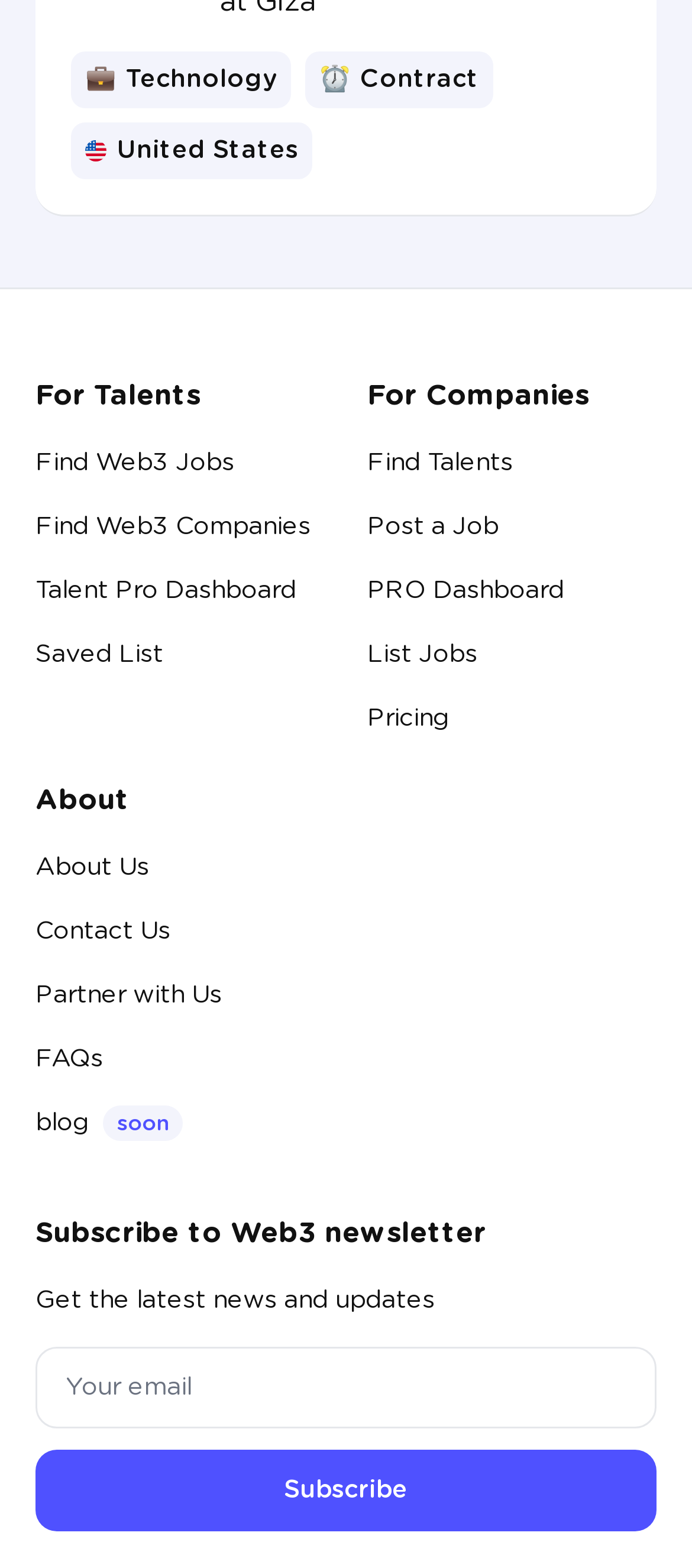Extract the bounding box coordinates for the HTML element that matches this description: "About Us". The coordinates should be four float numbers between 0 and 1, i.e., [left, top, right, bottom].

[0.051, 0.545, 0.215, 0.561]